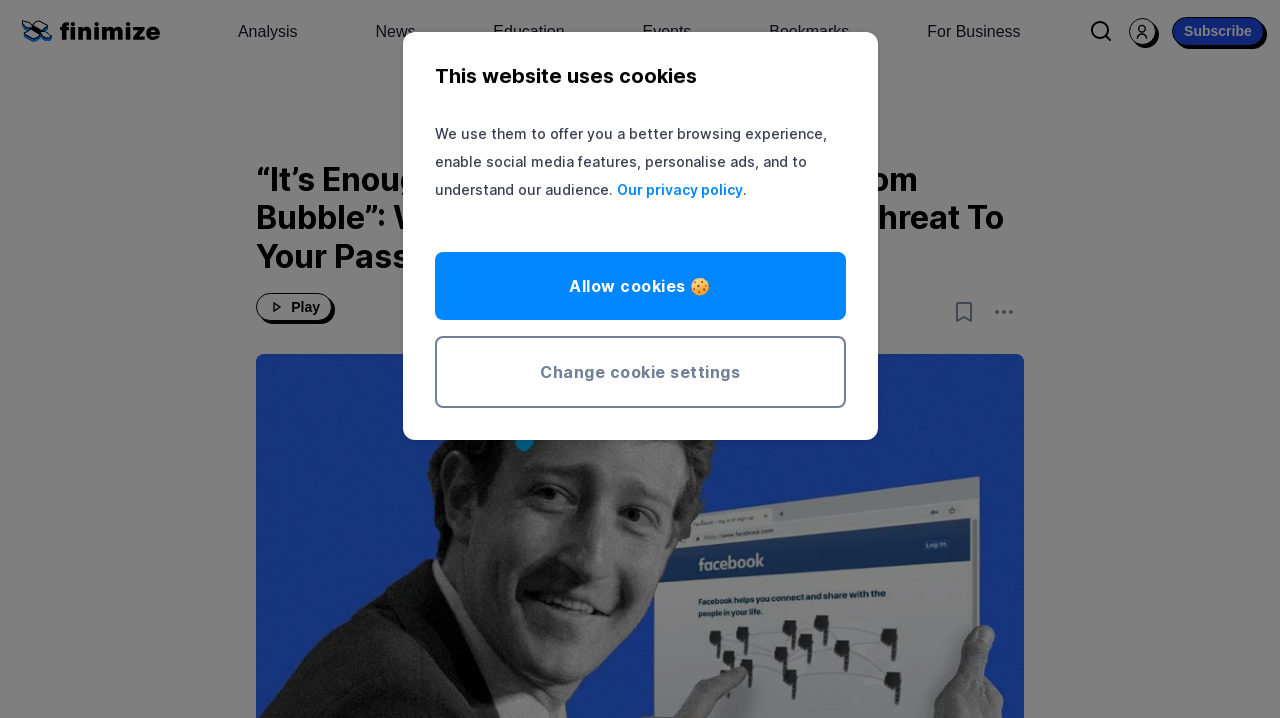What is the position of the 'Analysis' button?
Using the screenshot, give a one-word or short phrase answer.

Top left